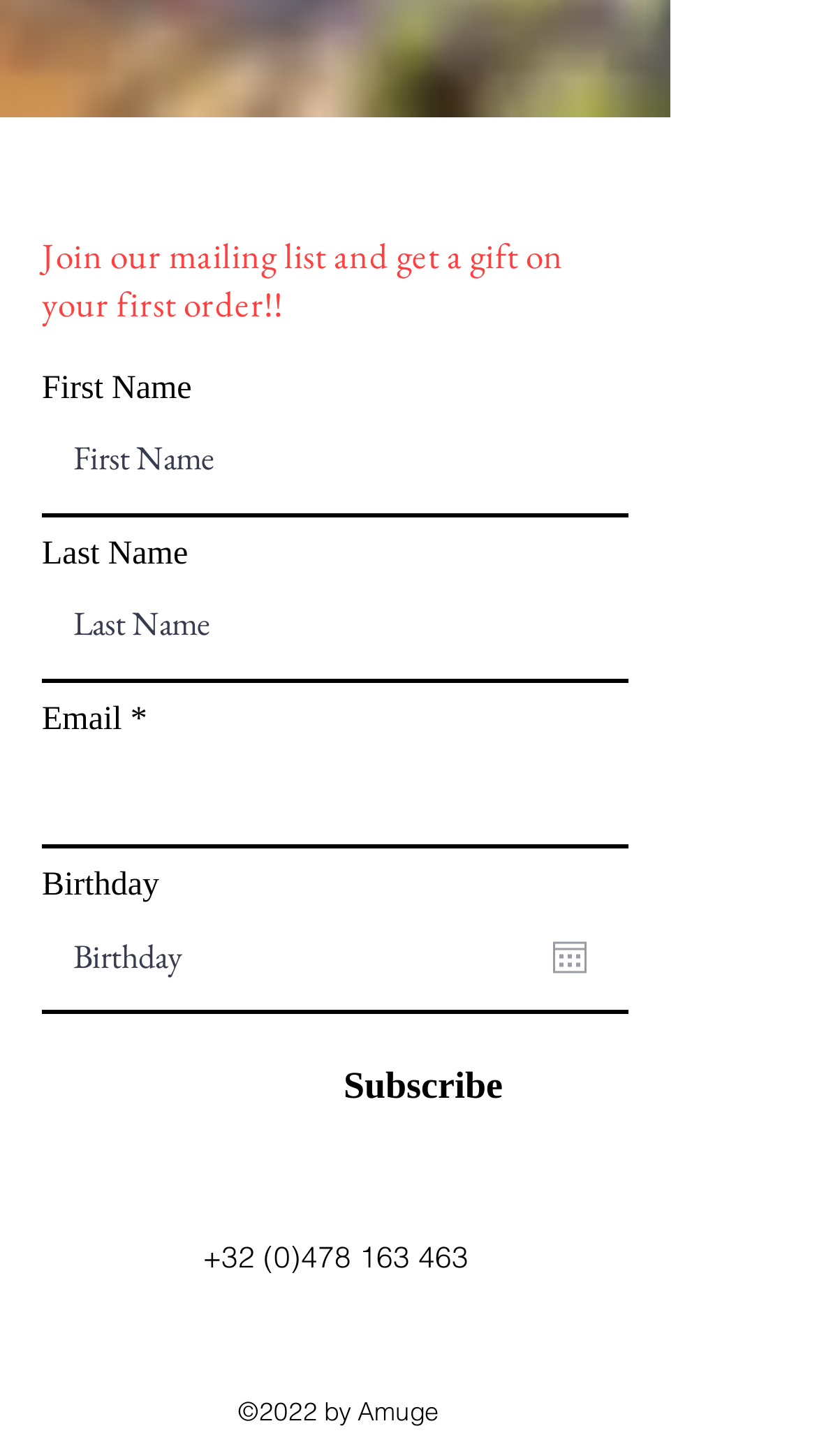Please identify the bounding box coordinates of the area that needs to be clicked to follow this instruction: "Call the phone number".

[0.247, 0.85, 0.573, 0.876]